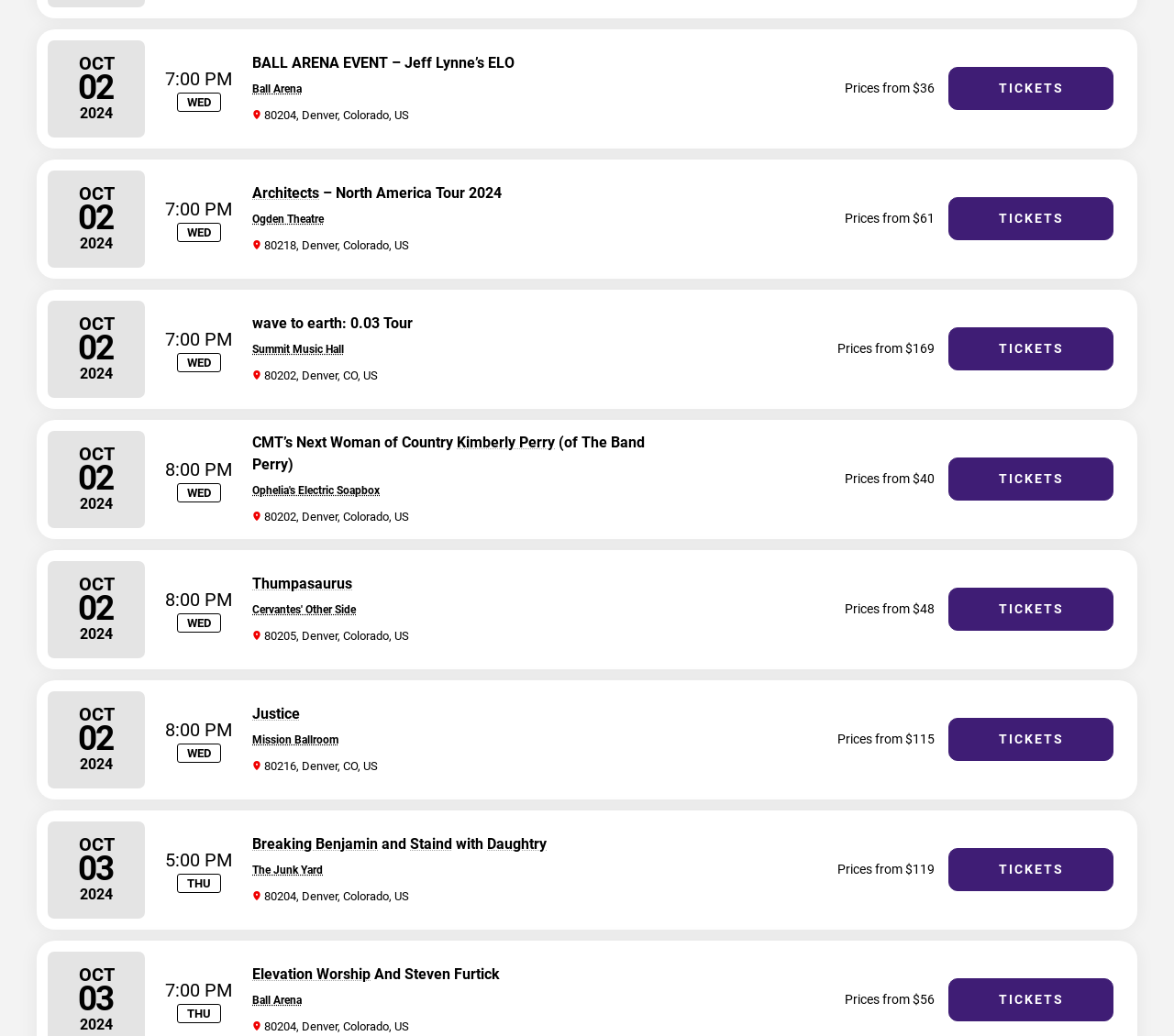What is the location of the Ogden Theatre?
Answer with a single word or phrase by referring to the visual content.

80218, Denver, Colorado, US